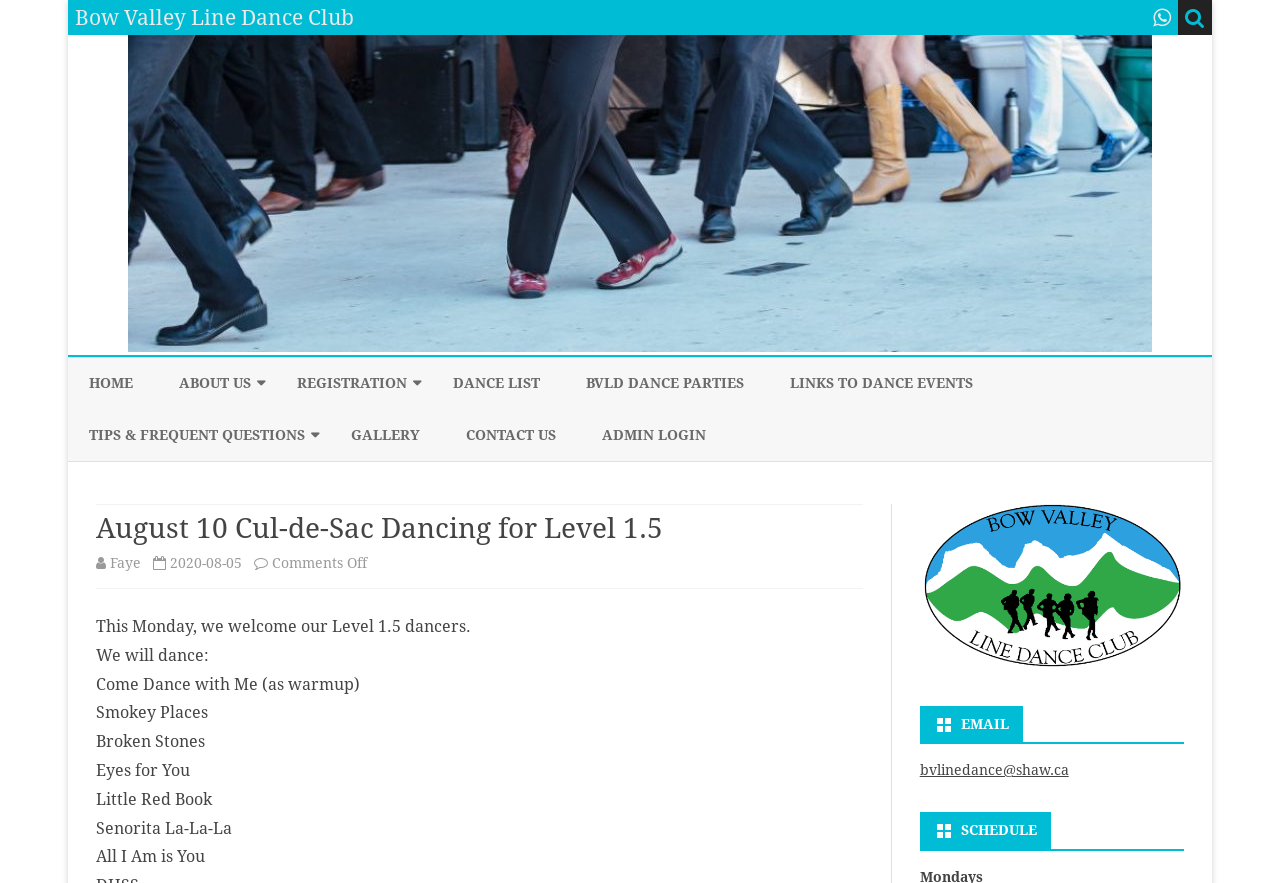Describe all visible elements and their arrangement on the webpage.

The webpage is about the Bow Valley Line Dance Club, specifically an event on August 10 for Level 1.5 dancers. At the top, there is a navigation menu with links to various sections of the website, including "HOME", "ABOUT US", "REGISTRATION", "DANCE LIST", and more. Below the navigation menu, there is a header section with the title "August 10 Cul-de-Sac Dancing for Level 1.5" and a link to the author "Faye". 

The main content of the webpage is a list of dances that will be performed at the event, including "Come Dance with Me", "Smokey Places", "Broken Stones", and several others. Each dance is listed in a vertical column, with the dance name followed by a brief description or comment. 

On the right side of the webpage, there is a section with contact information, including an email address and a schedule. There is also a link to skip to the main content of the webpage. At the very top, there is a small icon and a link to the Bow Valley Line Dance Club's logo.